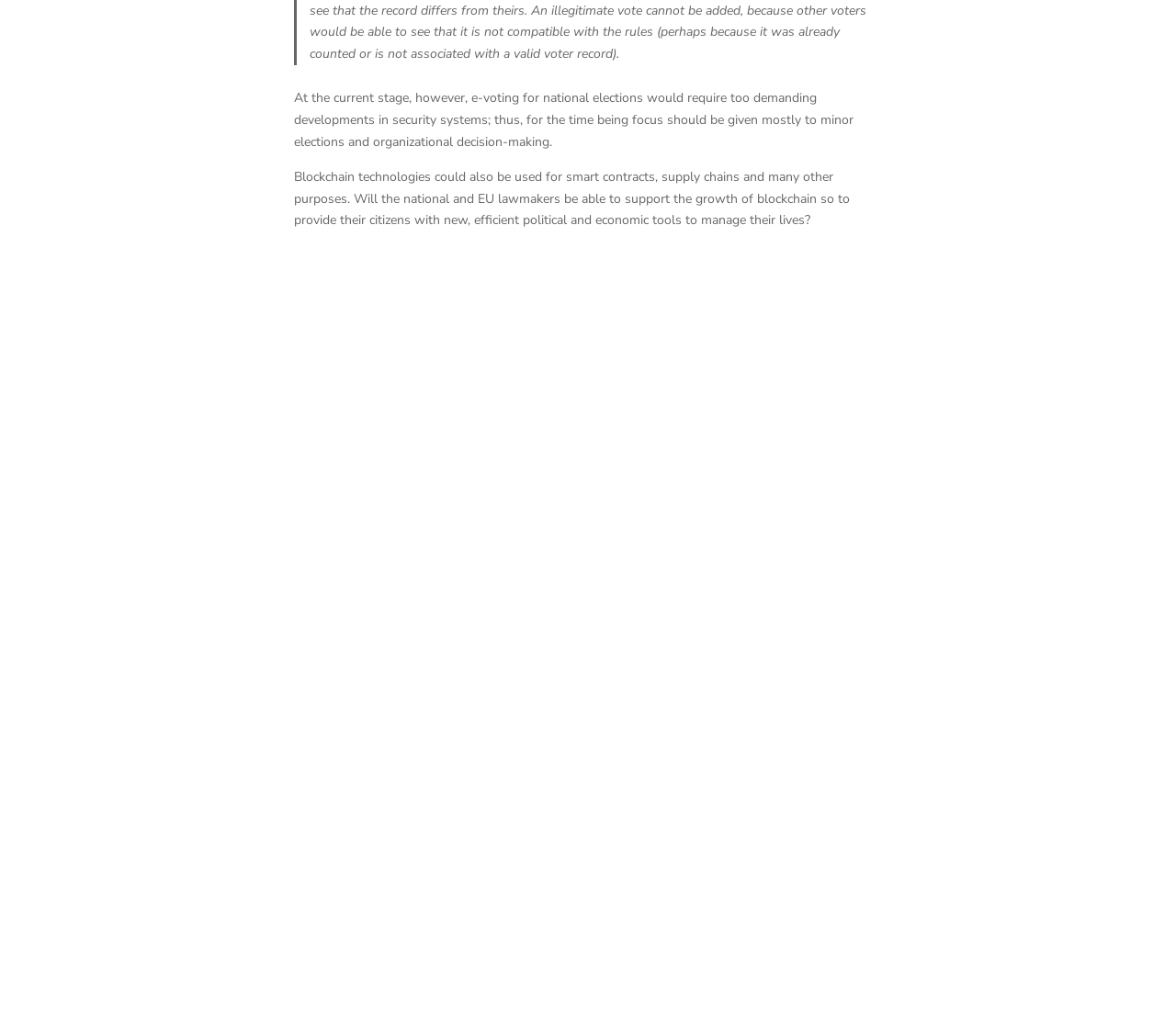Could you highlight the region that needs to be clicked to execute the instruction: "View privacy policy"?

[0.834, 0.91, 0.9, 0.927]